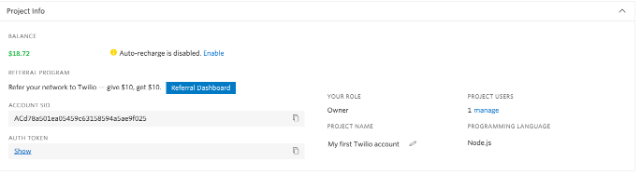What programming language is used in the project?
Please utilize the information in the image to give a detailed response to the question.

The programming language used in the project can be found in the labeled field, which indicates that the project is using Node.js as the programming language.